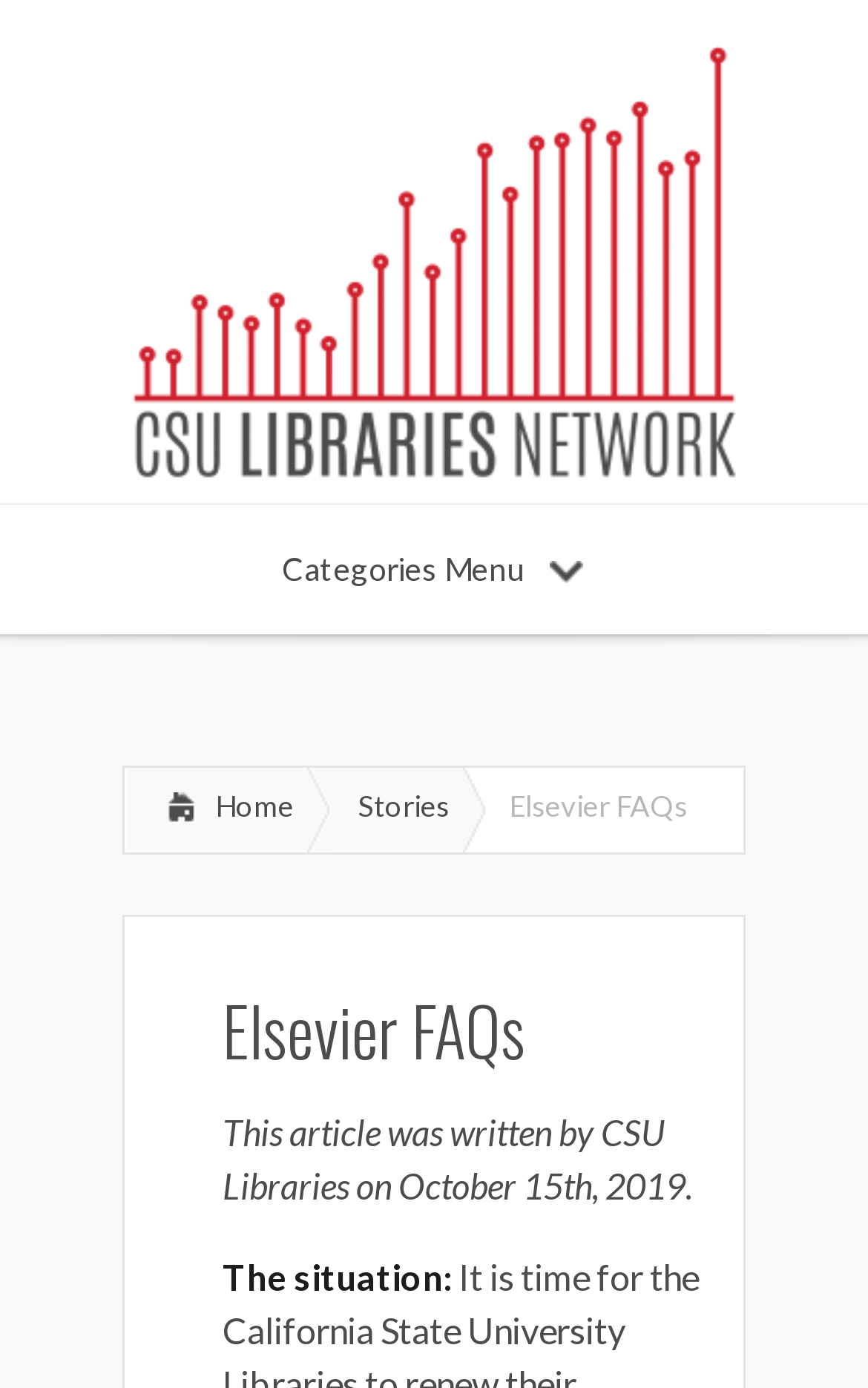Present a detailed account of what is displayed on the webpage.

The webpage is about Elsevier FAQs, provided by the CSU Libraries Network. At the top left, there is a link to the CSU Libraries Network, accompanied by an image with the same name. Below this, there are three links: "Categories Menu", "Home", and "Stories", positioned from left to right. 

The main content of the webpage is headed by a title "Elsevier FAQs", which is centered near the top of the page. Below the title, there is a paragraph of text that reads "This article was written by CSU Libraries on October 15th, 2019." 

Further down, there is a subheading "The situation:", which is followed by the main content of the FAQs, although the exact details are not specified. Overall, the webpage has a simple layout with clear headings and concise text, making it easy to navigate and find the desired information.